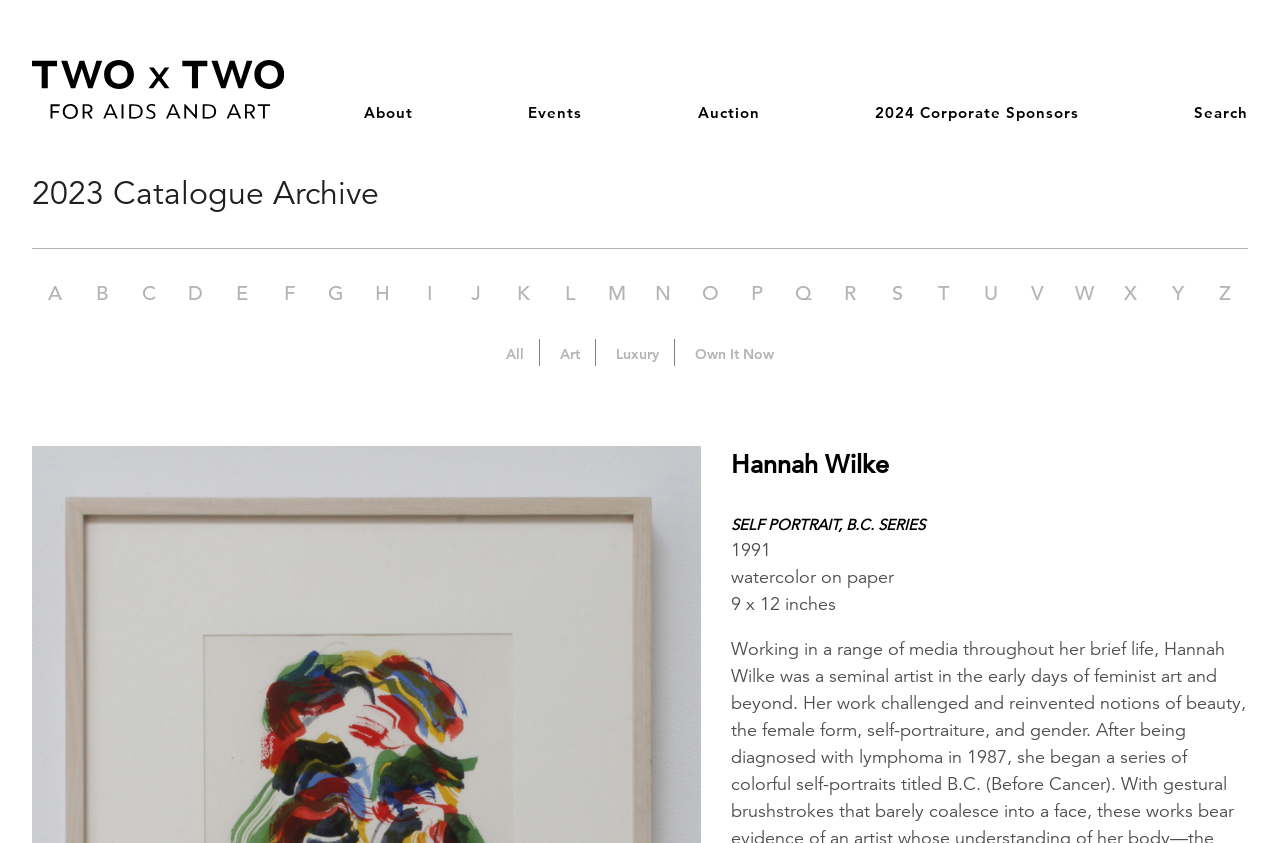Bounding box coordinates are to be given in the format (top-left x, top-left y, bottom-right x, bottom-right y). All values must be floating point numbers between 0 and 1. Provide the bounding box coordinate for the UI element described as: 2024 Corporate Sponsors

[0.683, 0.125, 0.843, 0.142]